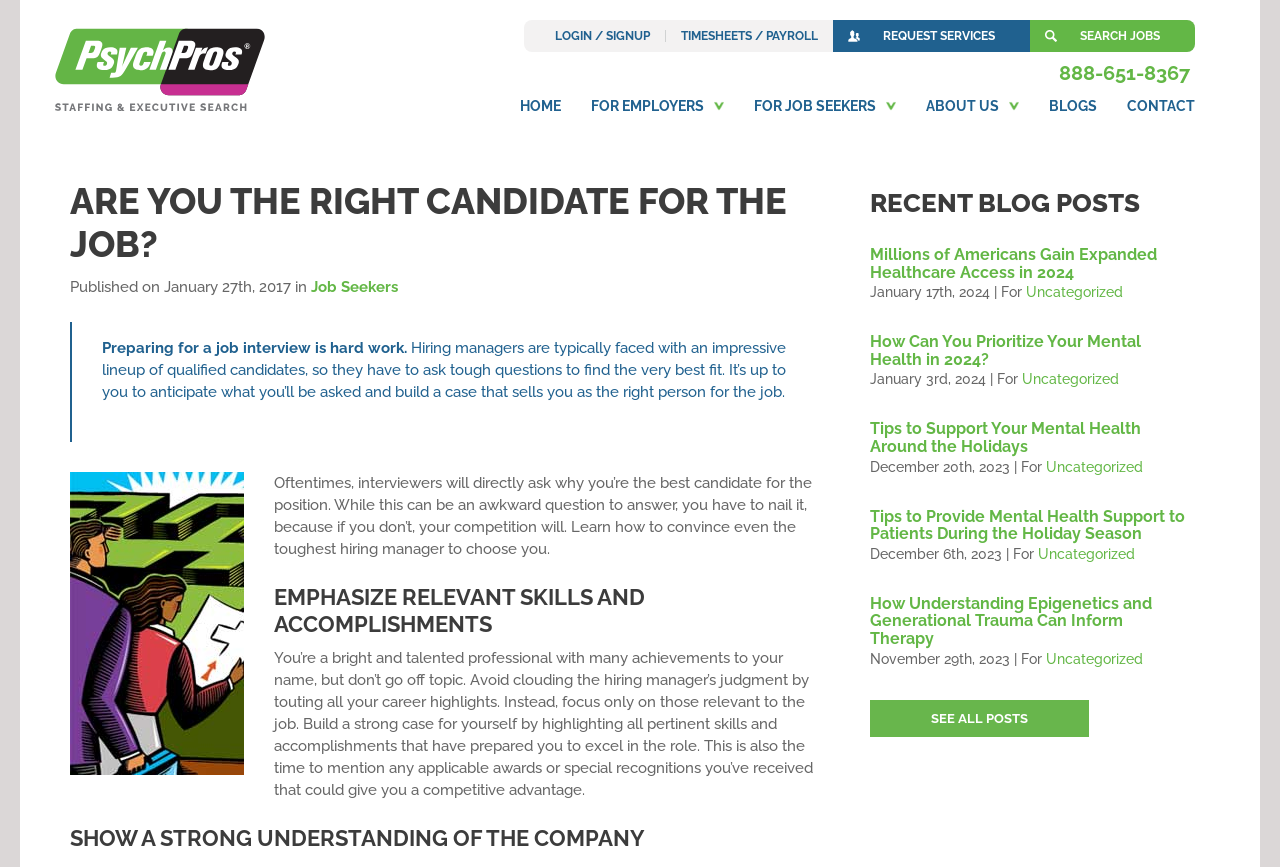What is the topic of the article with the quote 'Preparing for a job interview is hard work.'?
Make sure to answer the question with a detailed and comprehensive explanation.

I found the quote 'Preparing for a job interview is hard work.' in a blockquote element, which is part of an article discussing job interview preparation, located in the main content area of the webpage, with bounding box coordinates [0.055, 0.372, 0.641, 0.51].